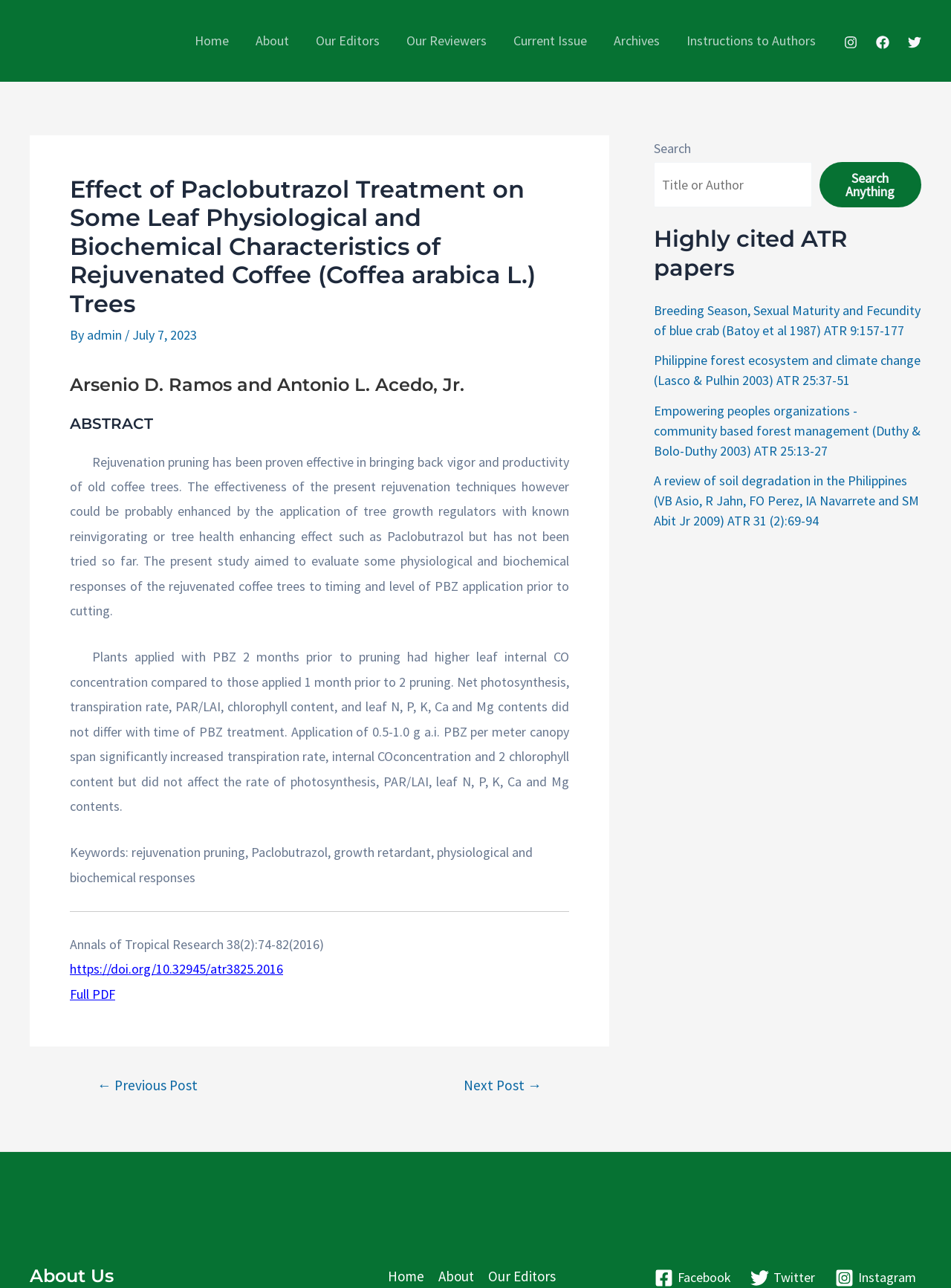Specify the bounding box coordinates of the area to click in order to follow the given instruction: "Like this post."

None